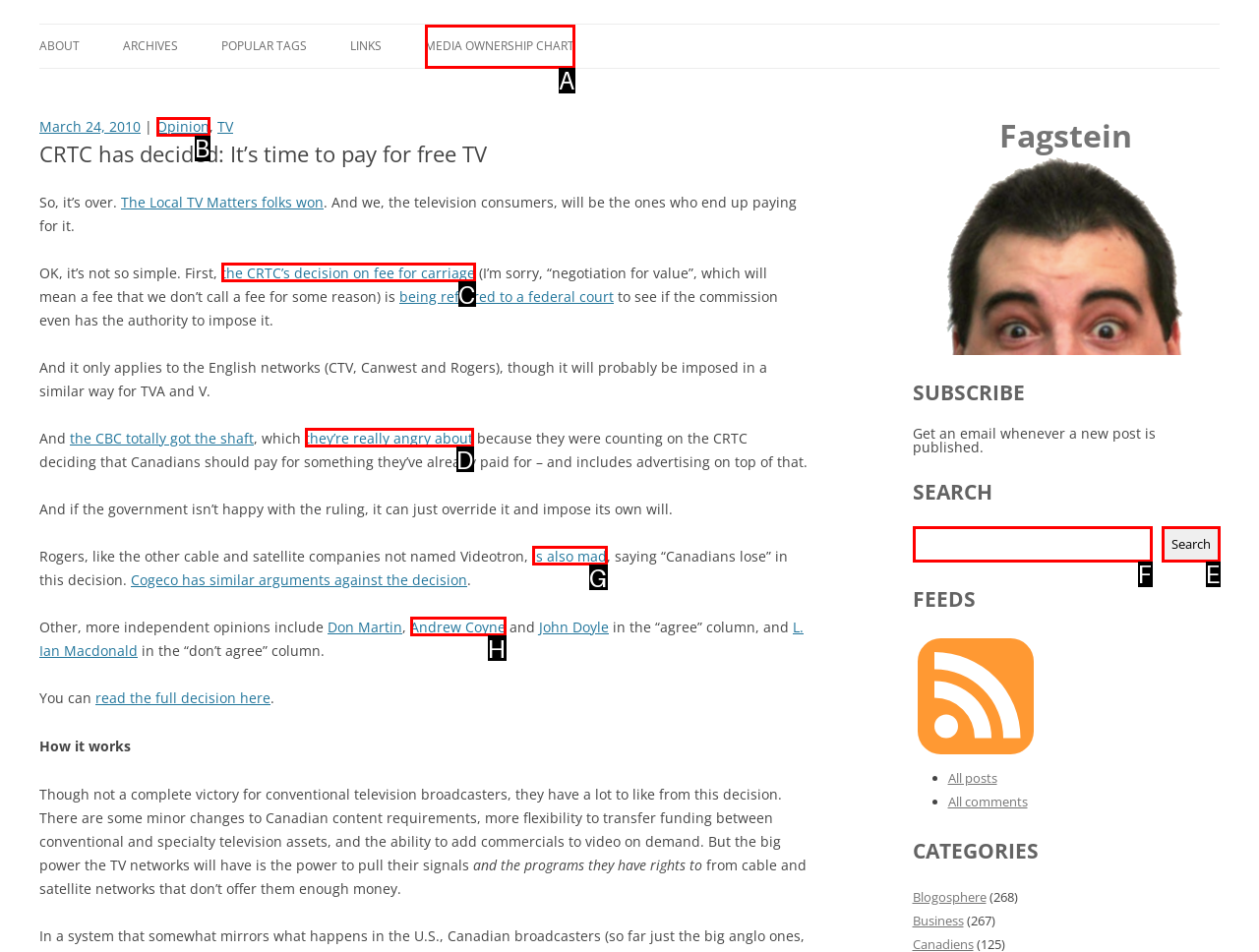Tell me which element should be clicked to achieve the following objective: Search for a topic
Reply with the letter of the correct option from the displayed choices.

F